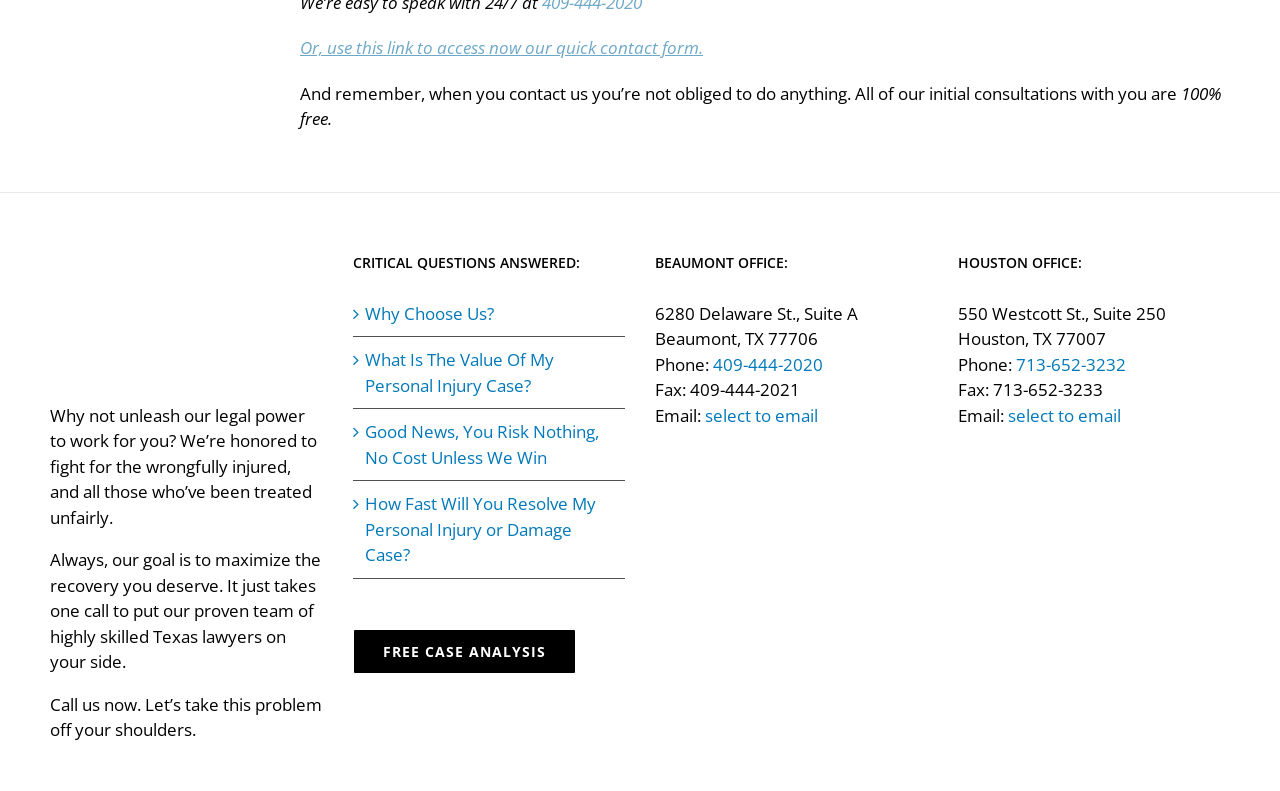What is the name of the law firm?
Look at the screenshot and respond with one word or a short phrase.

Ramsey Law